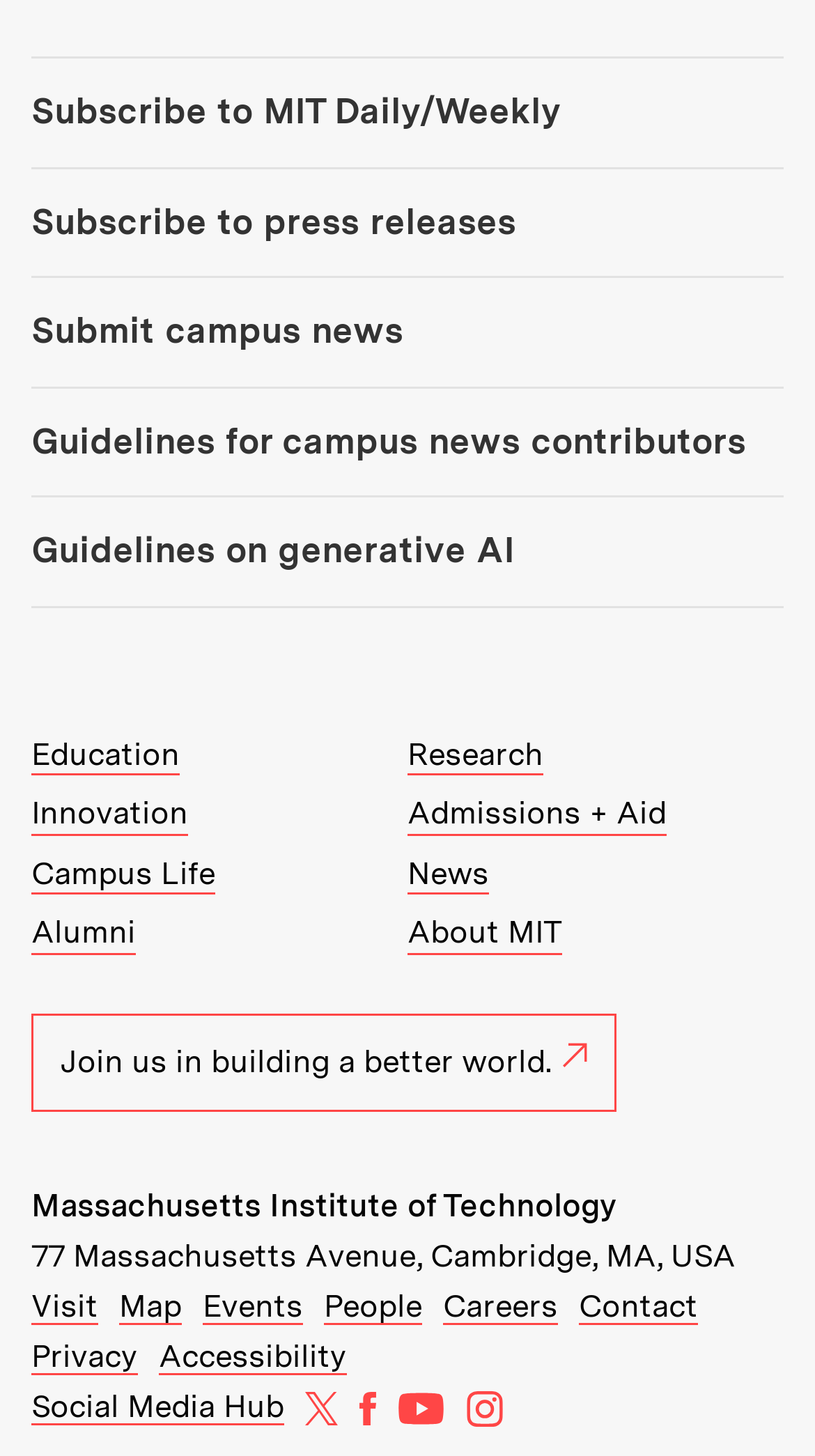How many top-level links are listed?
Refer to the screenshot and respond with a concise word or phrase.

9